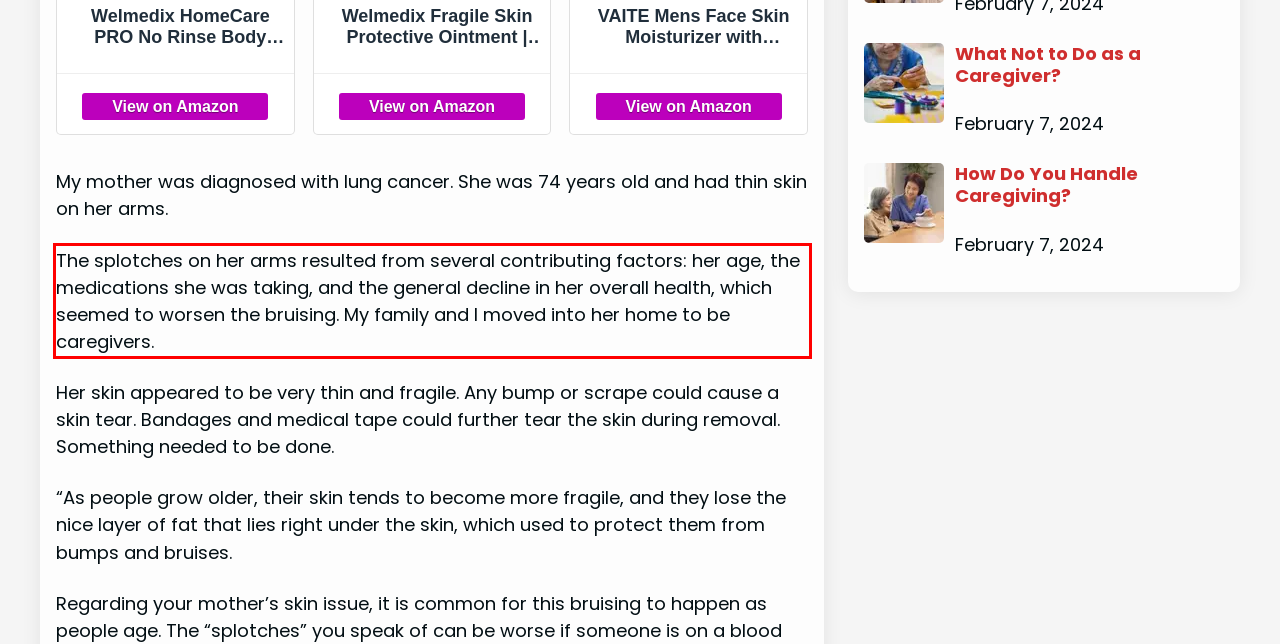Please examine the webpage screenshot containing a red bounding box and use OCR to recognize and output the text inside the red bounding box.

The splotches on her arms resulted from several contributing factors: her age, the medications she was taking, and the general decline in her overall health, which seemed to worsen the bruising. My family and I moved into her home to be caregivers.